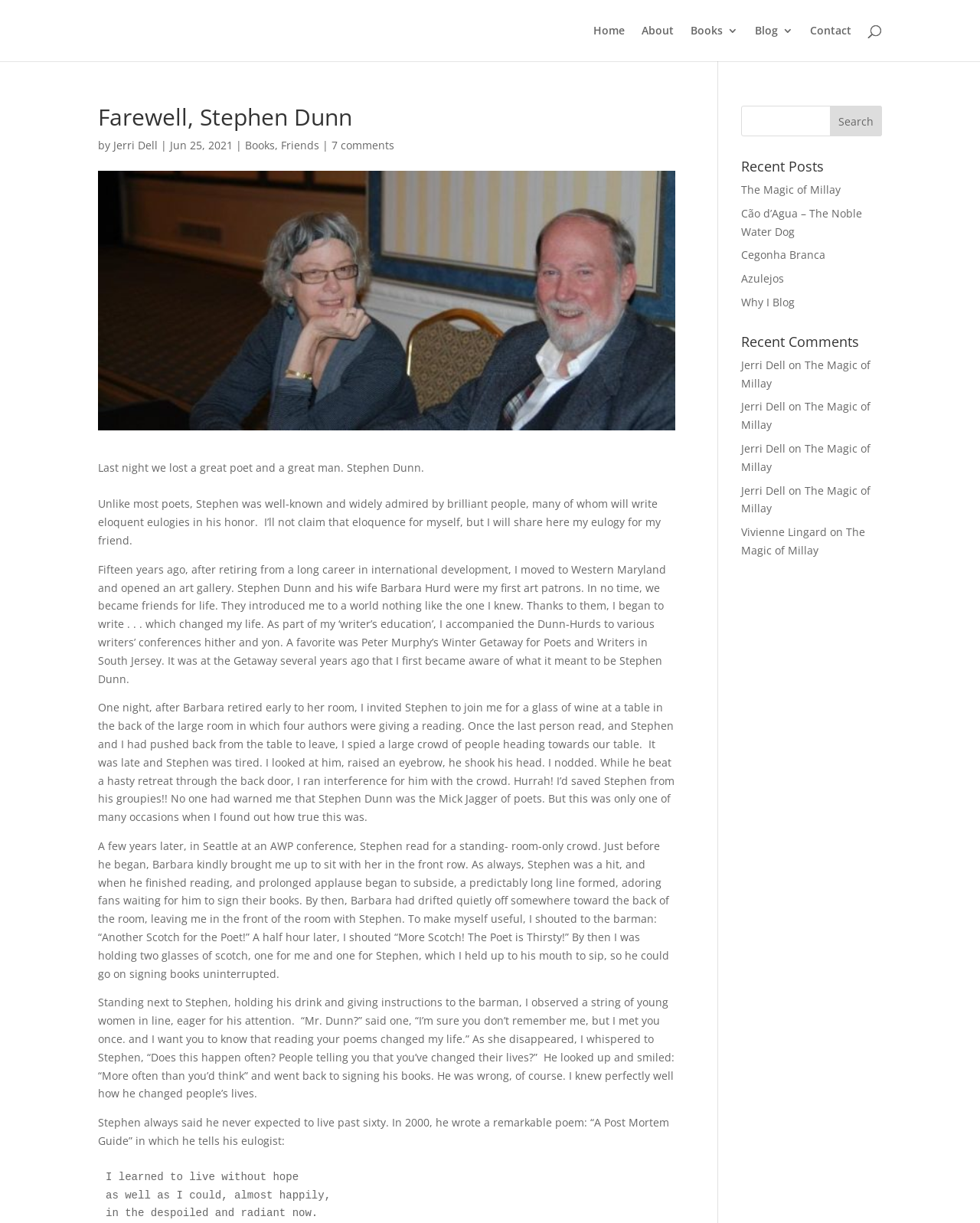Please identify the bounding box coordinates of the region to click in order to complete the given instruction: "Click on the 'Home' link". The coordinates should be four float numbers between 0 and 1, i.e., [left, top, right, bottom].

[0.605, 0.021, 0.638, 0.05]